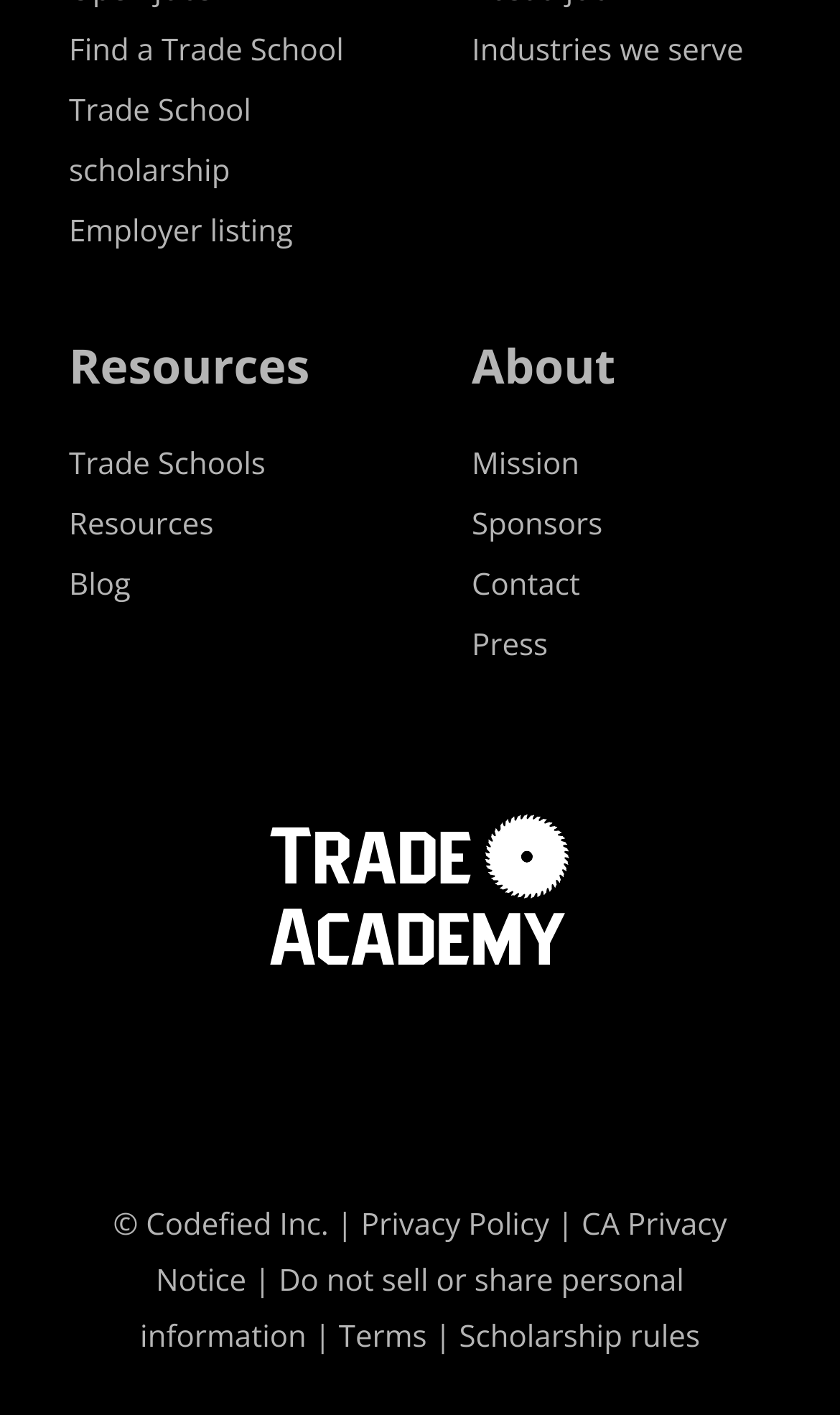Given the description "Find a Trade School", provide the bounding box coordinates of the corresponding UI element.

[0.082, 0.021, 0.409, 0.05]